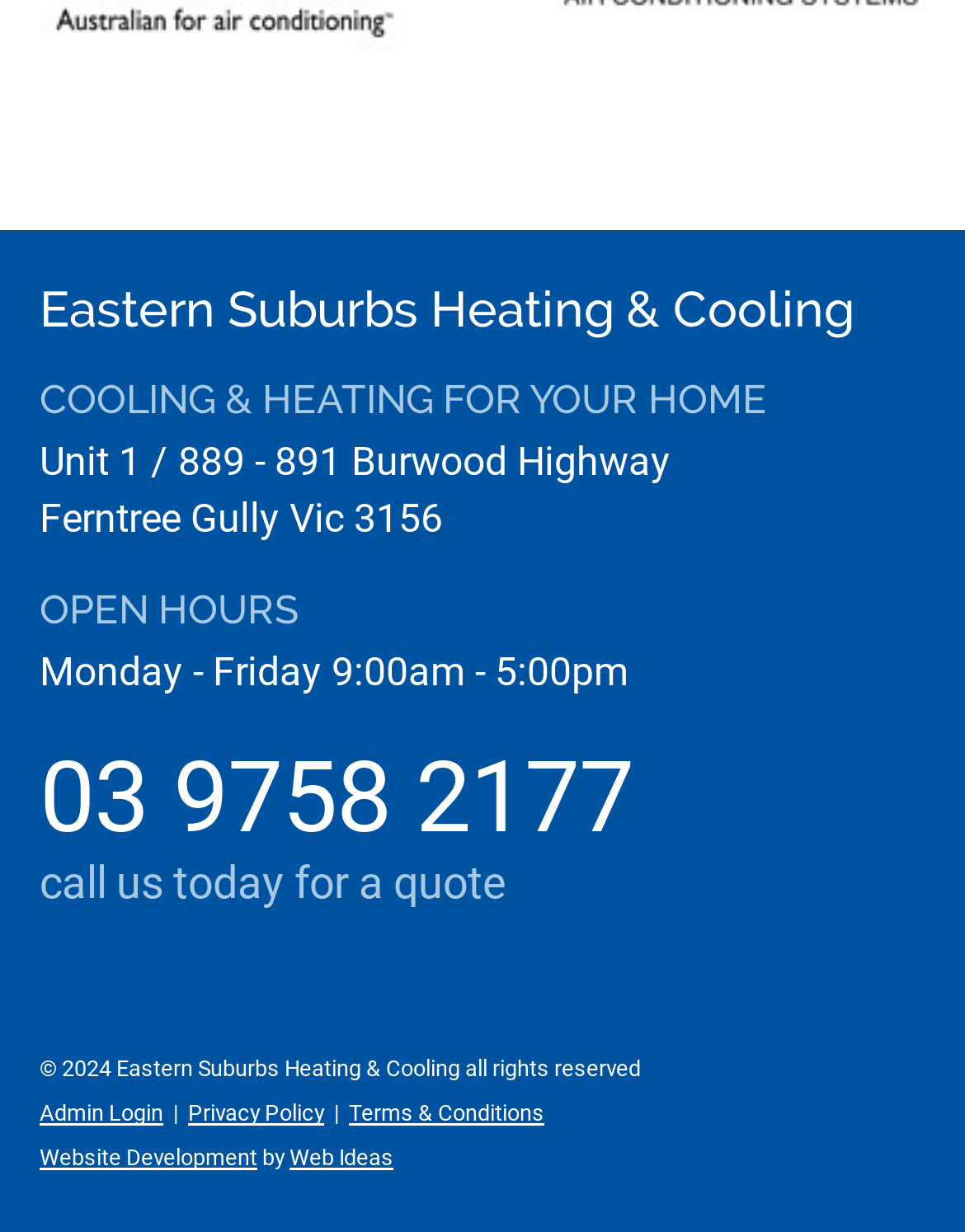Provide a one-word or brief phrase answer to the question:
What is the address of the company?

Unit 1 / 889 - 891 Burwood Highway, Ferntree Gully Vic 3156